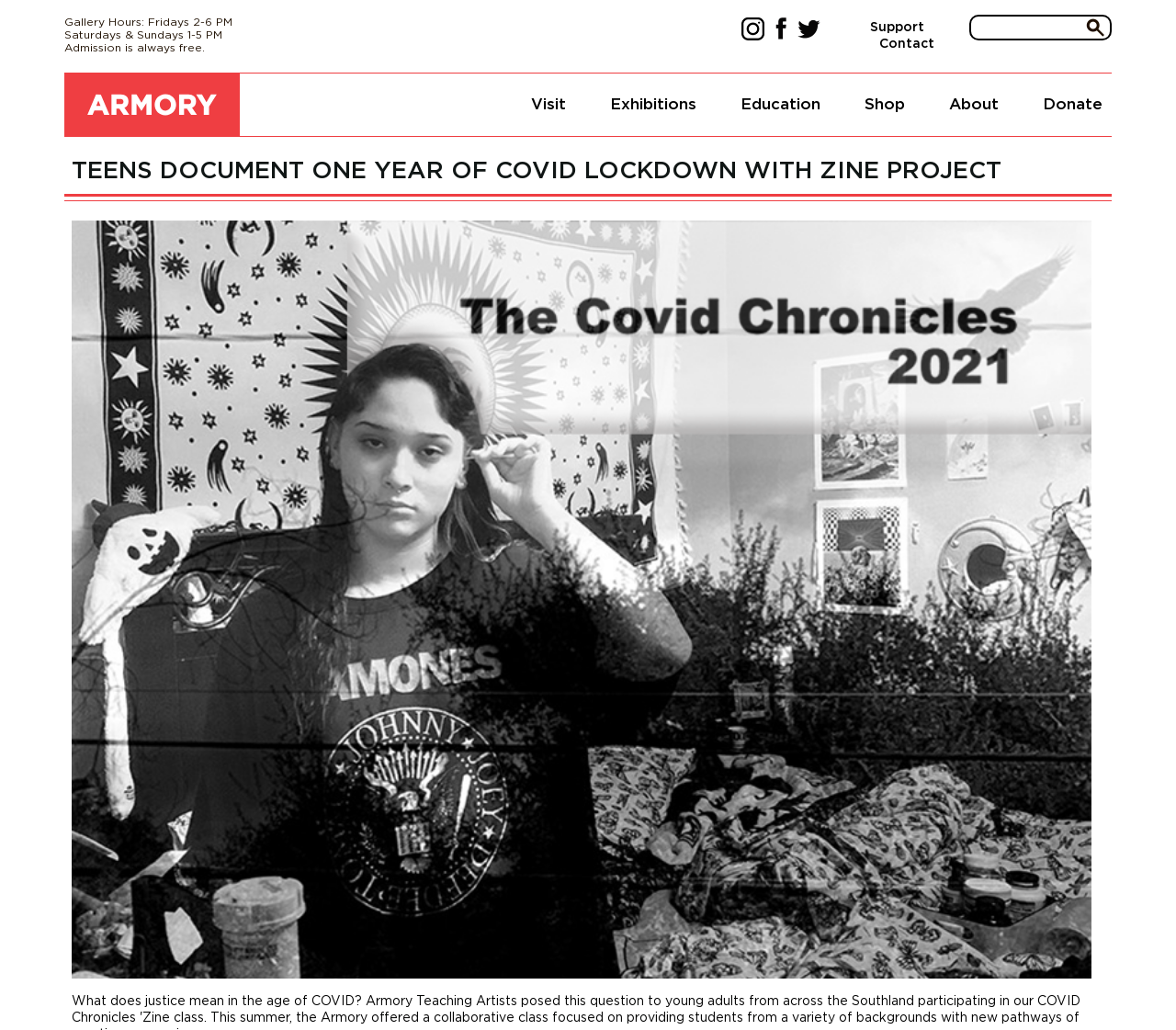Using the information shown in the image, answer the question with as much detail as possible: What is the admission policy?

I found the answer by reading the static text element that states 'Admission is always free.' This element is located at the top of the webpage, below the gallery hours.